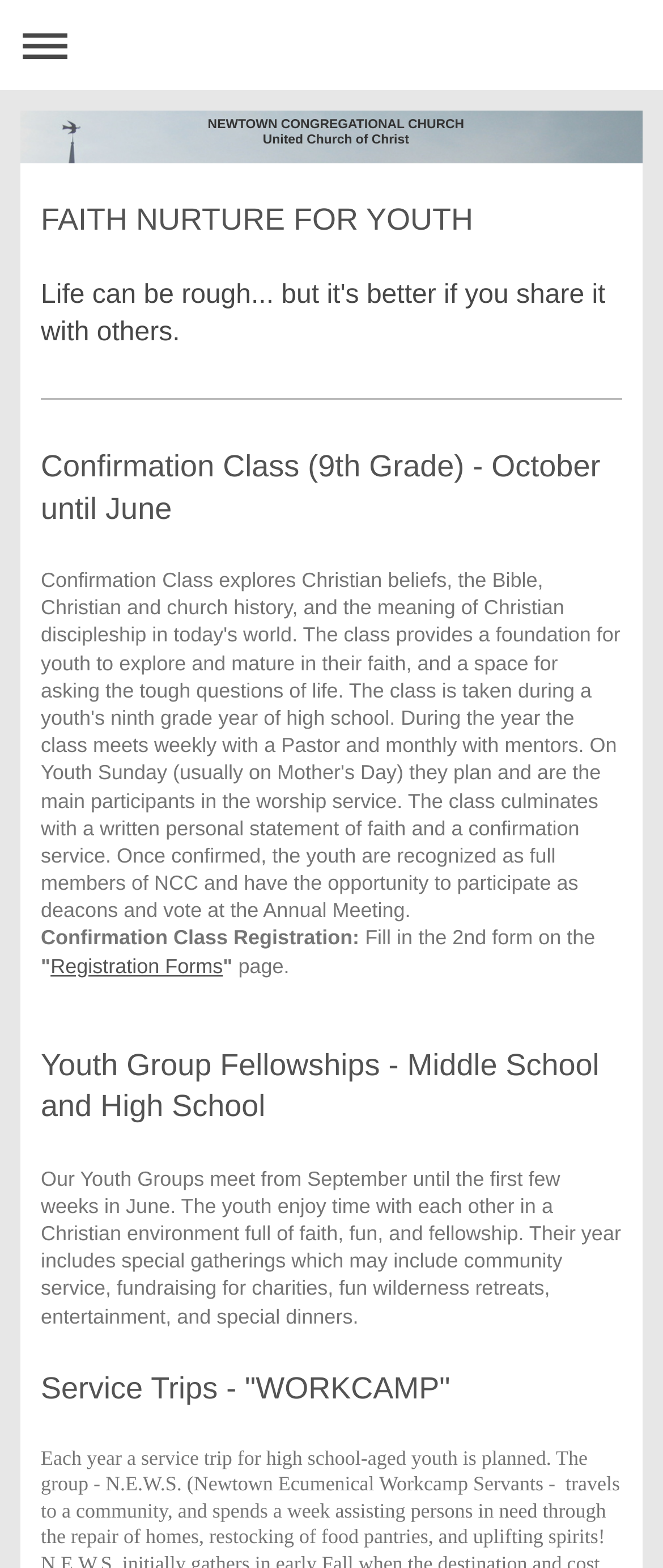Provide a comprehensive caption for the webpage.

The webpage is about the Newtown Congregational Church, UCC, a Christian faith community in Connecticut. At the top left, there is a navigation link to expand or collapse the navigation menu. Next to it, there is a logo of the church, consisting of two lines of text: "NEWTOWN CONGREGATIONAL CHURCH" and "United Church of Christ".

Below the logo, there are three headings that span the width of the page. The first heading reads "FAITH NURTURE FOR YOUTH", followed by a quote "Life can be rough... but it's better if you share it with others." The third heading is about the "Confirmation Class (9th Grade) - October until June".

Under the headings, there is a section about the confirmation class registration, which includes a brief description and a link to the "Registration Forms" page. This section is positioned at the top center of the page.

Further down, there is another heading about "Youth Group Fellowships - Middle School and High School", which is followed by a paragraph describing the youth groups' activities, including community service, fundraising, and retreats.

At the bottom of the page, there is a final heading about "Service Trips - 'WORKCAMP'".